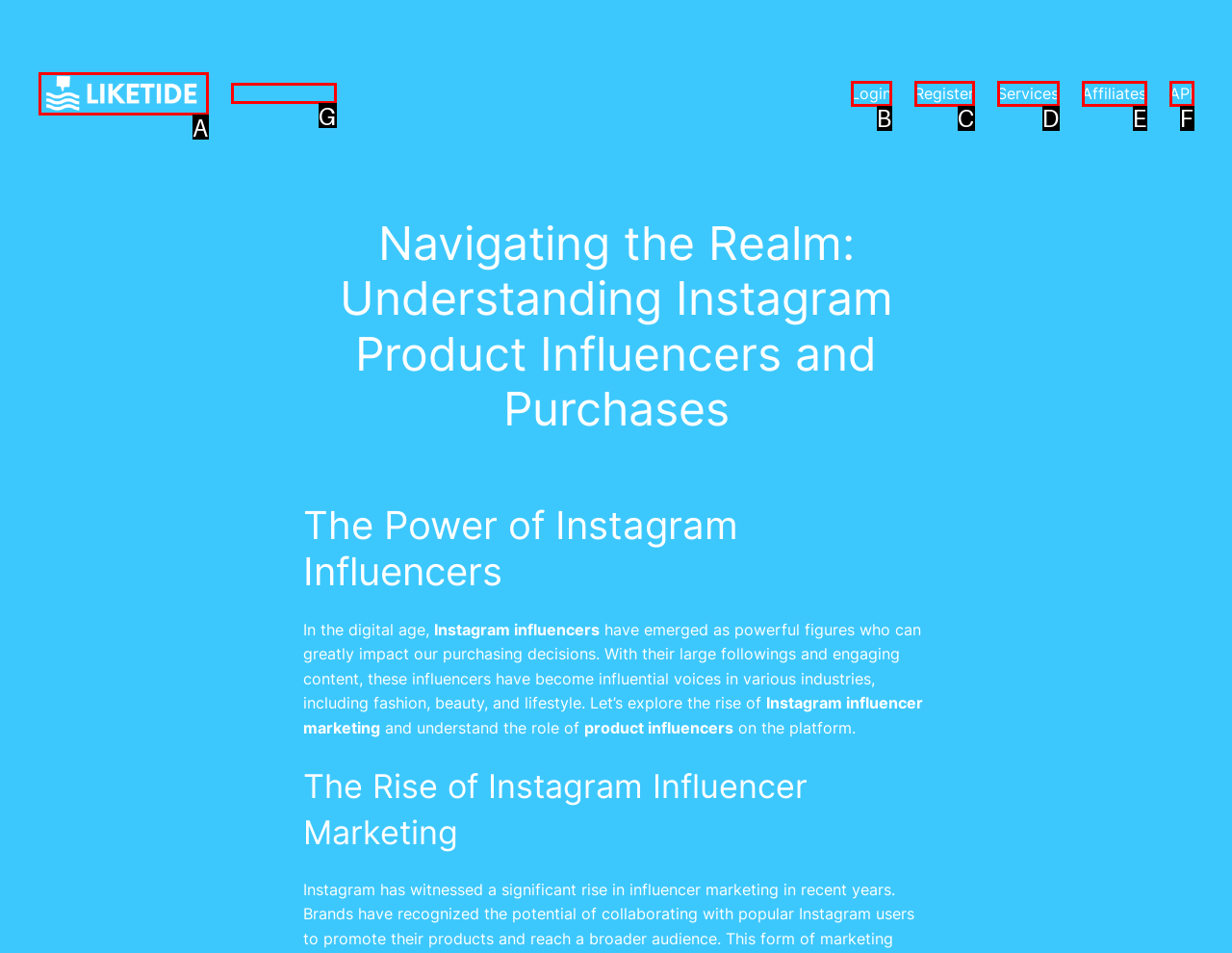Match the HTML element to the description: Search or go to…. Respond with the letter of the correct option directly.

None